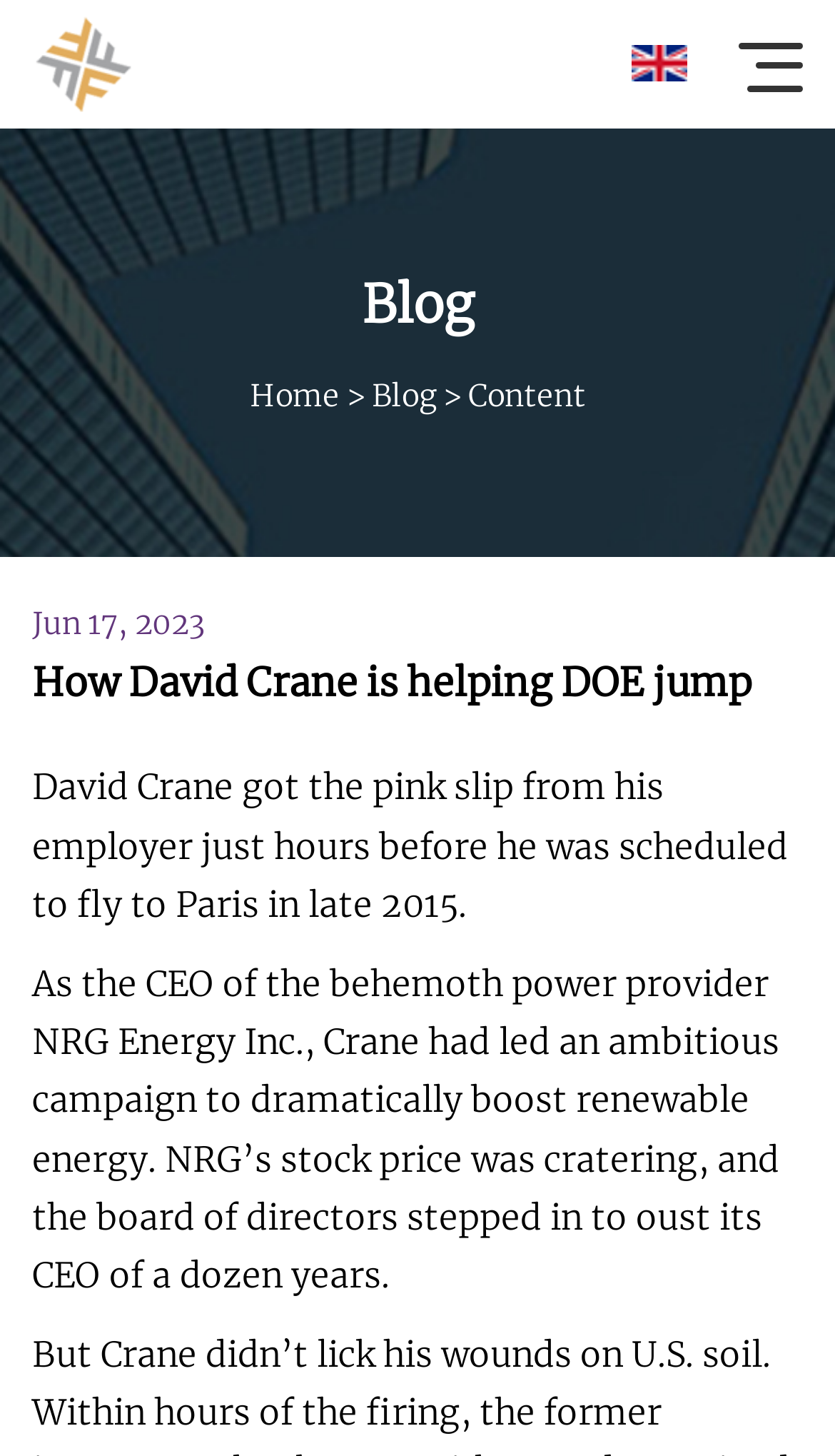Explain the contents of the webpage comprehensively.

The webpage appears to be a blog article titled "How David Crane is helping DOE jump". At the top left corner, there is a link to "Hangzhou Work Lamp Co.,Ltd" accompanied by a small image. On the top right corner, there is a language selection option.

Below the language option, there is a large banner image that spans the entire width of the page. Underneath the banner, there is a heading that reads "Blog", followed by a navigation menu with links to "Home" and "Blog", separated by a greater-than symbol.

The main content of the article starts with a heading that repeats the title "How David Crane is helping DOE jump". The article is divided into two paragraphs, with the first paragraph describing how David Crane, the former CEO of NRG Energy Inc., was ousted from his position in 2015. The second paragraph continues to discuss Crane's efforts to boost renewable energy during his tenure as CEO.

The article also includes a date stamp "Jun 17, 2023" at the top right corner, indicating when the article was published.